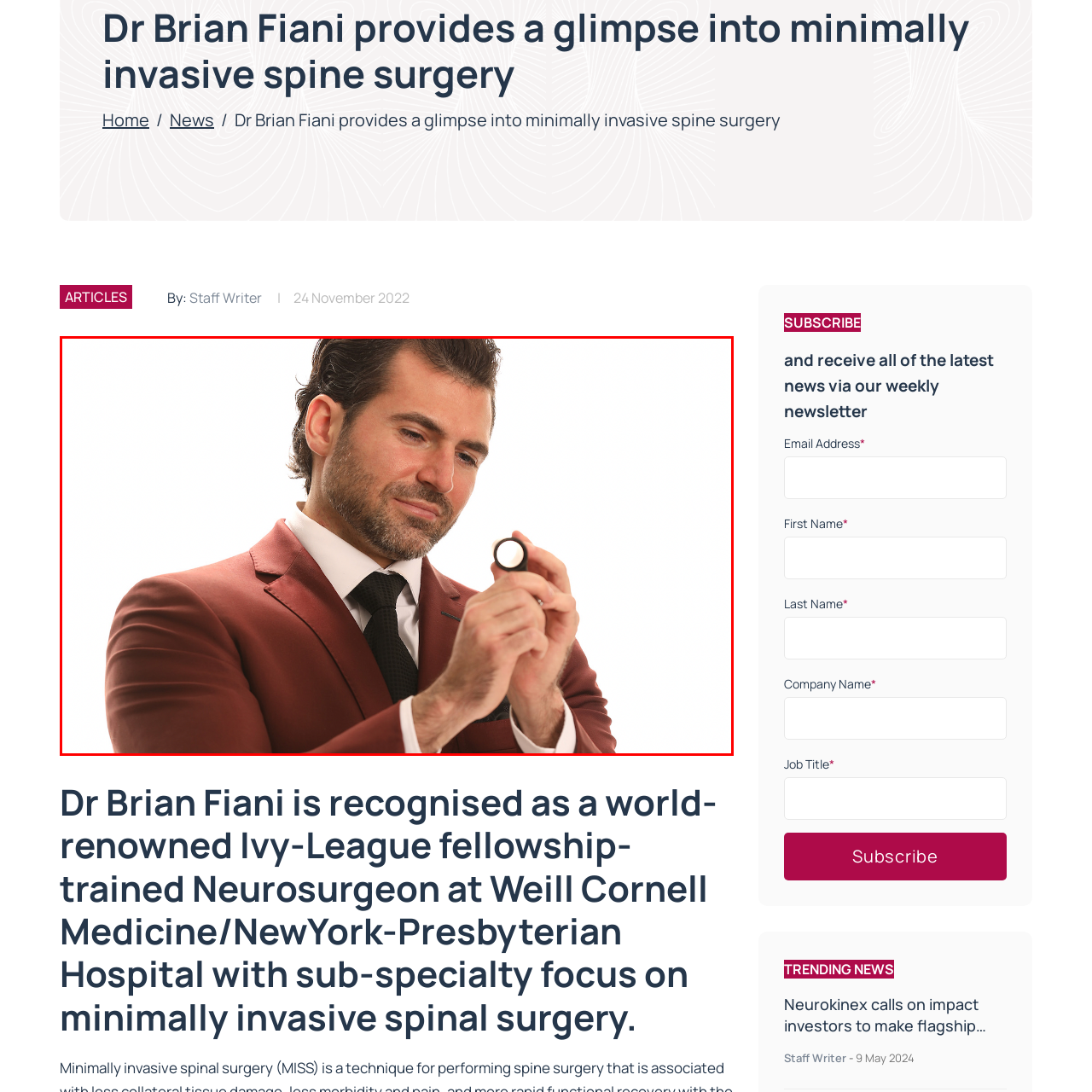Check the image highlighted in red, What is the color of the background in the image?
 Please answer in a single word or phrase.

White